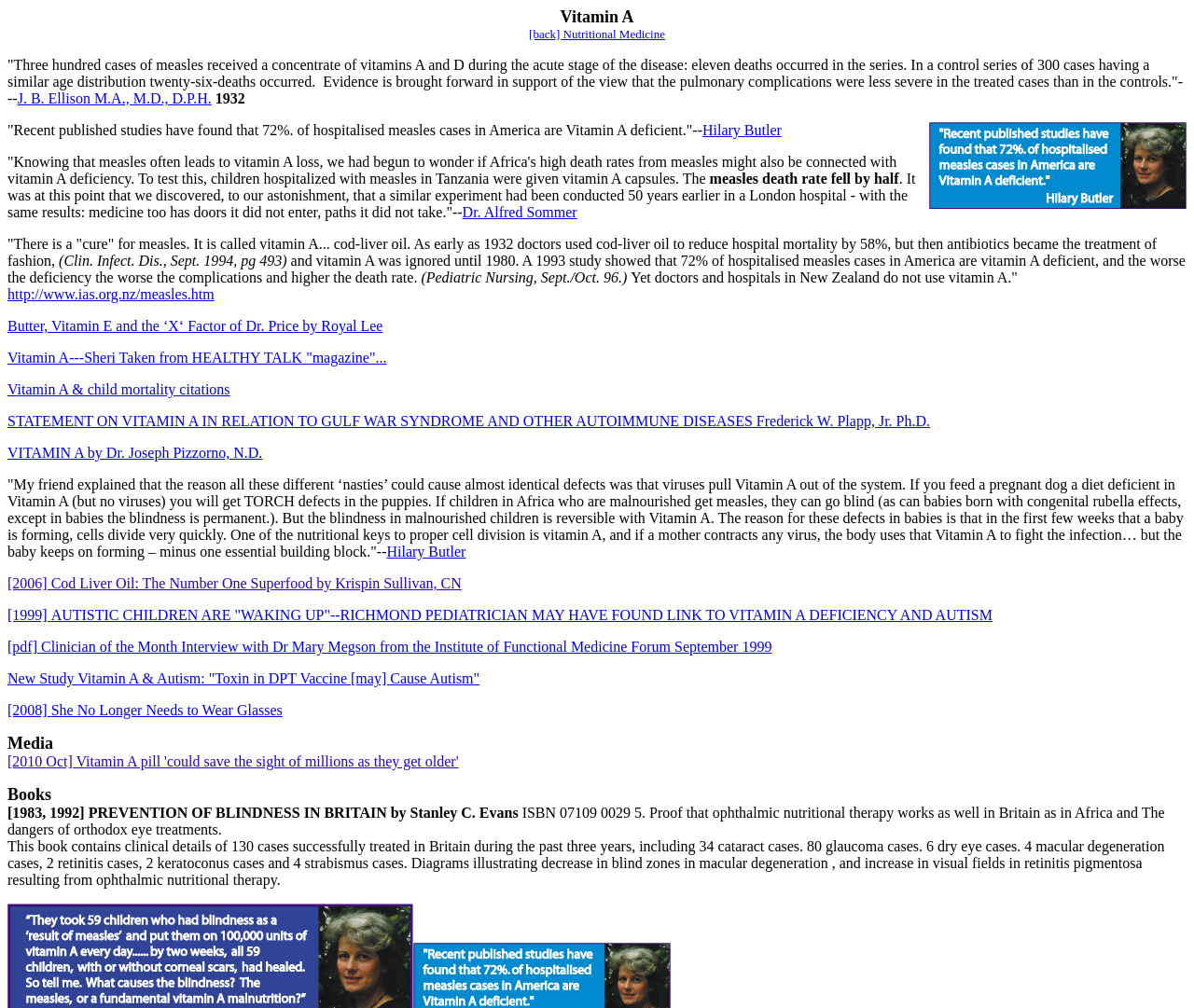Answer this question using a single word or a brief phrase:
What is the effect of vitamin A deficiency on measles patients?

Higher death rate